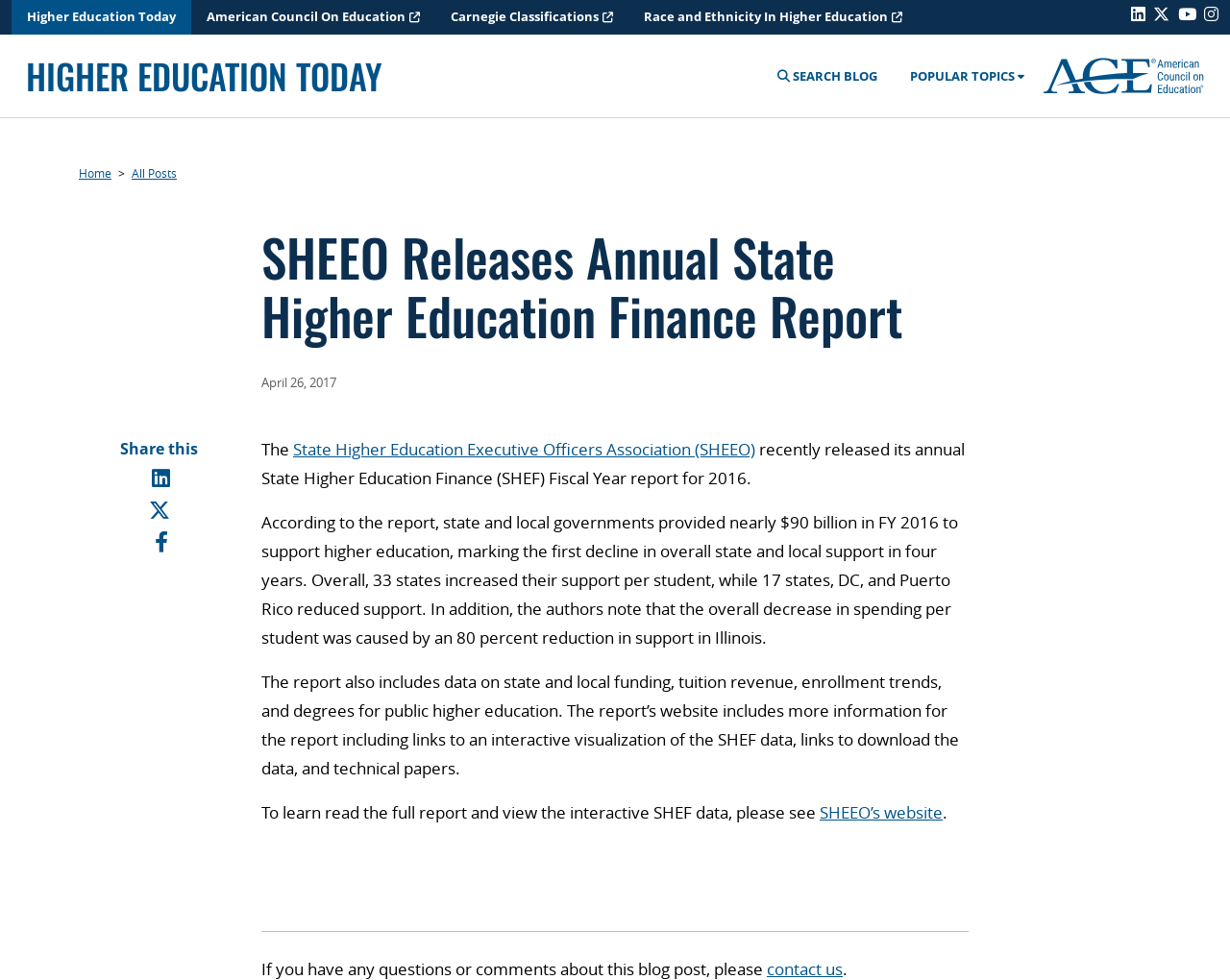Based on the element description: "alt="Higher Education Today Logo"", identify the UI element and provide its bounding box coordinates. Use four float numbers between 0 and 1, [left, top, right, bottom].

[0.848, 0.065, 0.984, 0.085]